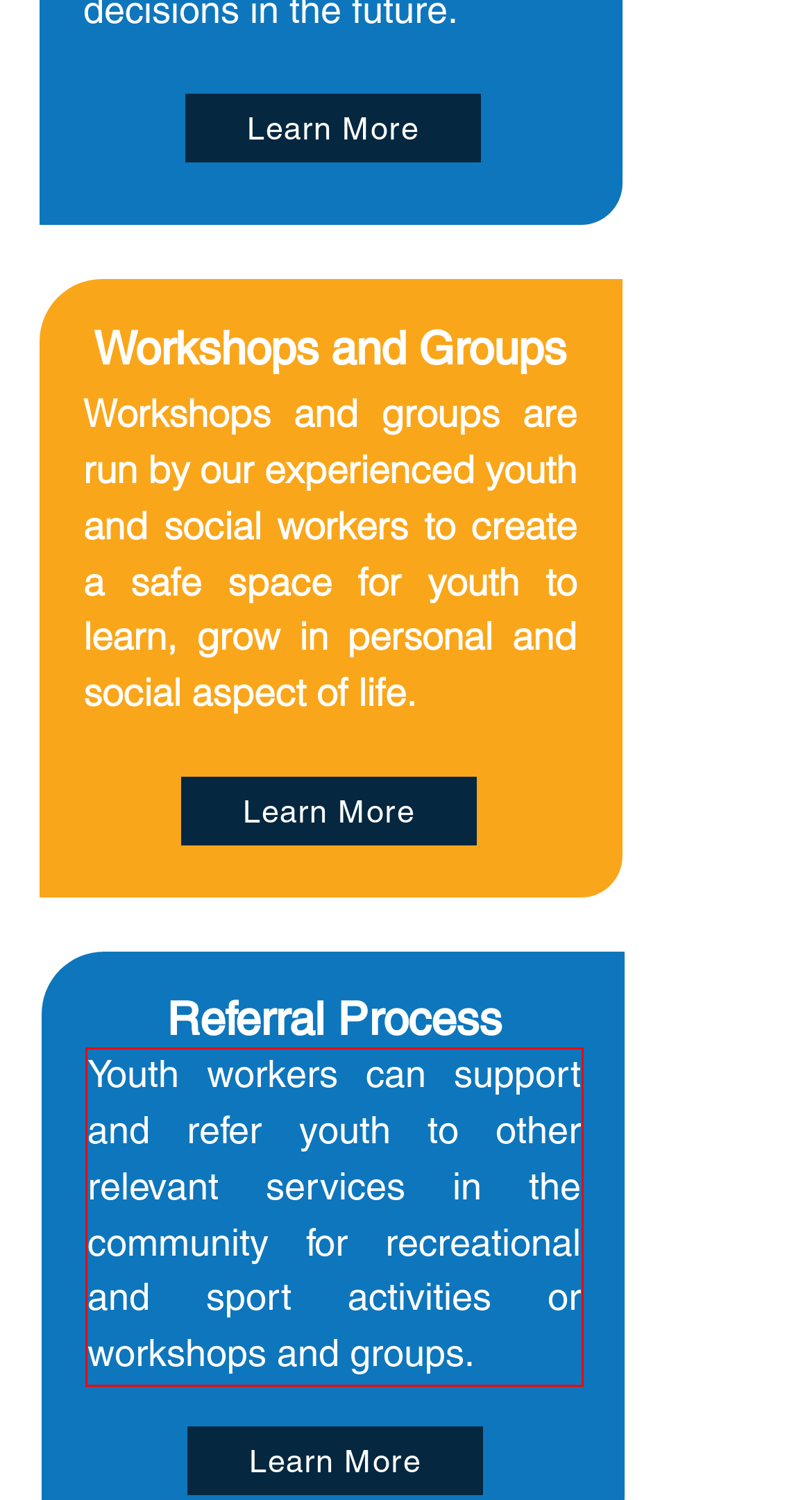Within the provided webpage screenshot, find the red rectangle bounding box and perform OCR to obtain the text content.

Youth workers can support and refer youth to other relevant services in the community for recreational and sport activities or workshops and groups.